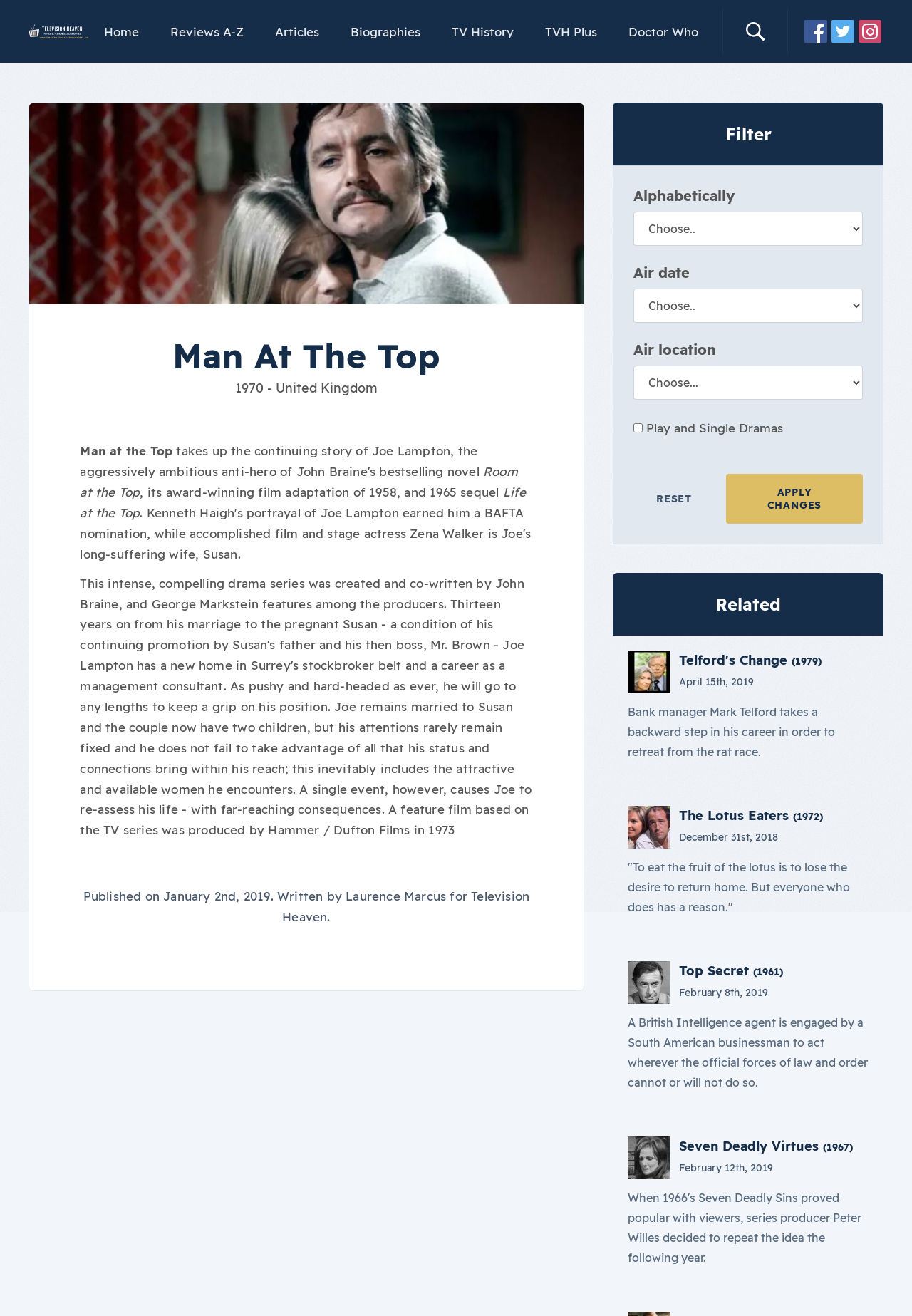What is the name of the TV show?
Please answer the question with as much detail as possible using the screenshot.

I found the answer by looking at the header section of the webpage, where it says 'Man At The Top' in a large font, indicating that it's the title of the TV show.